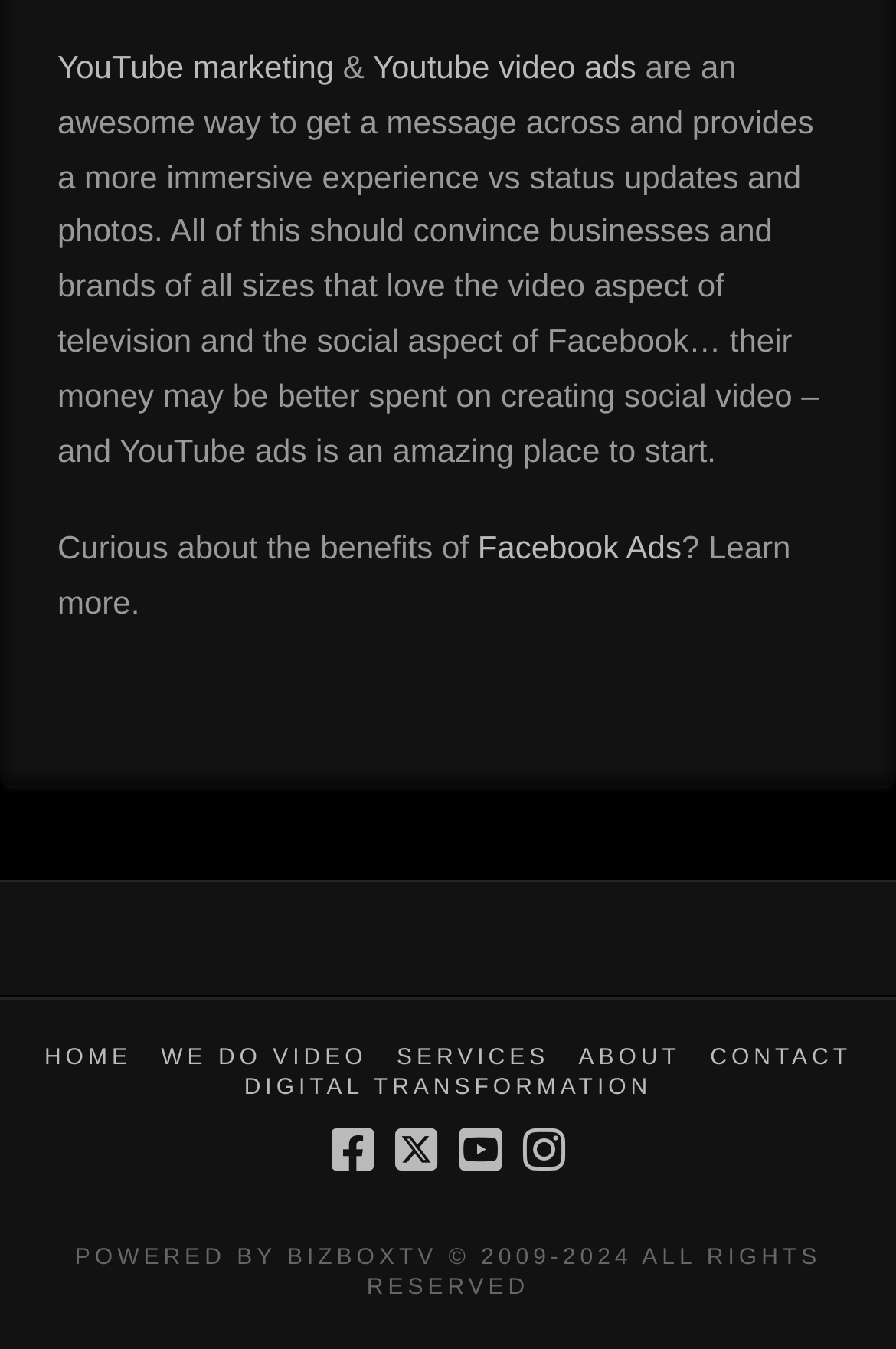How many navigation links are present?
With the help of the image, please provide a detailed response to the question.

There are six navigation links present on the webpage, which are HOME, WE DO VIDEO, SERVICES, ABOUT, CONTACT, and DIGITAL TRANSFORMATION, and can be found at the top and bottom of the page.